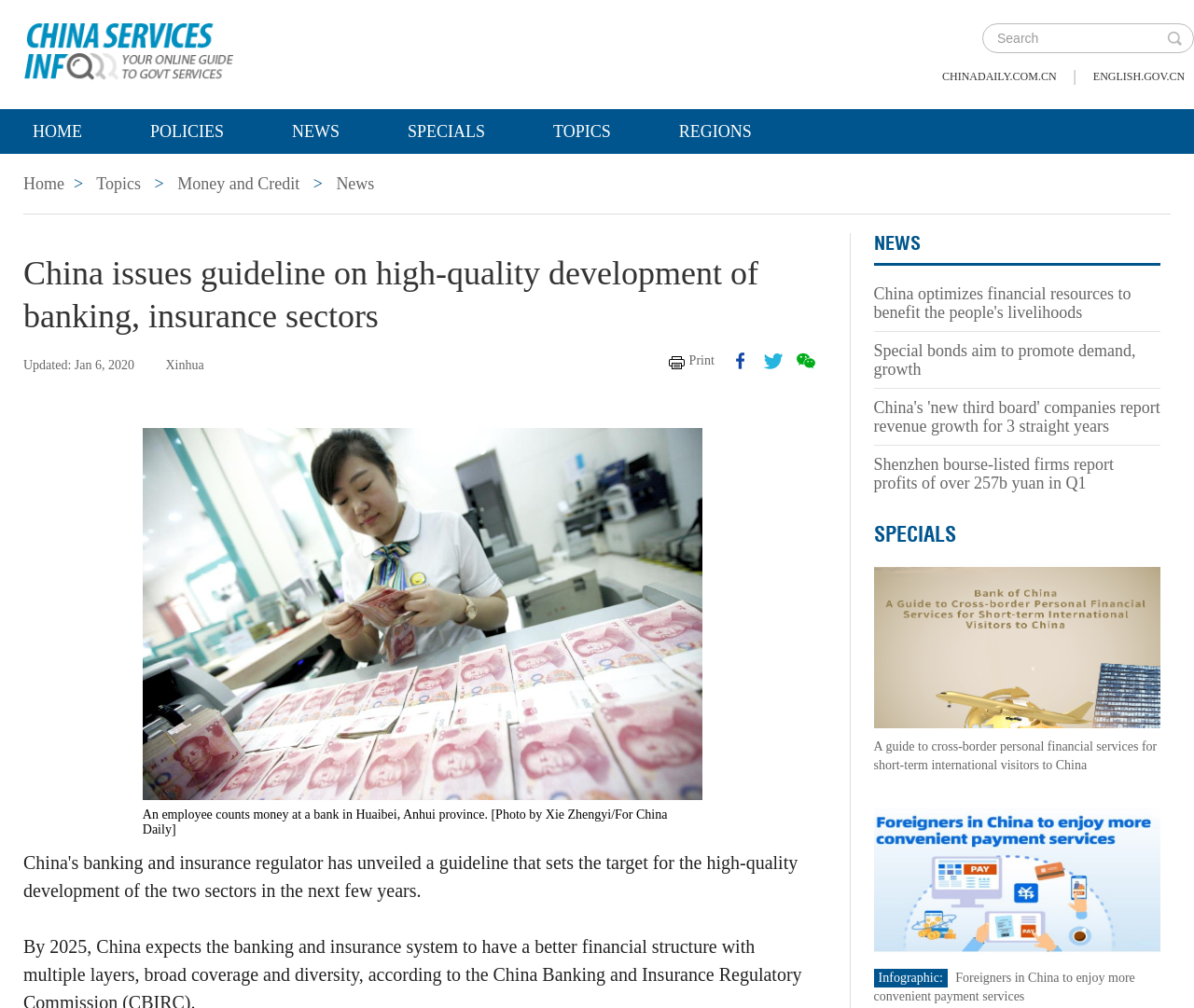Please pinpoint the bounding box coordinates for the region I should click to adhere to this instruction: "Go to home page".

[0.0, 0.108, 0.096, 0.153]